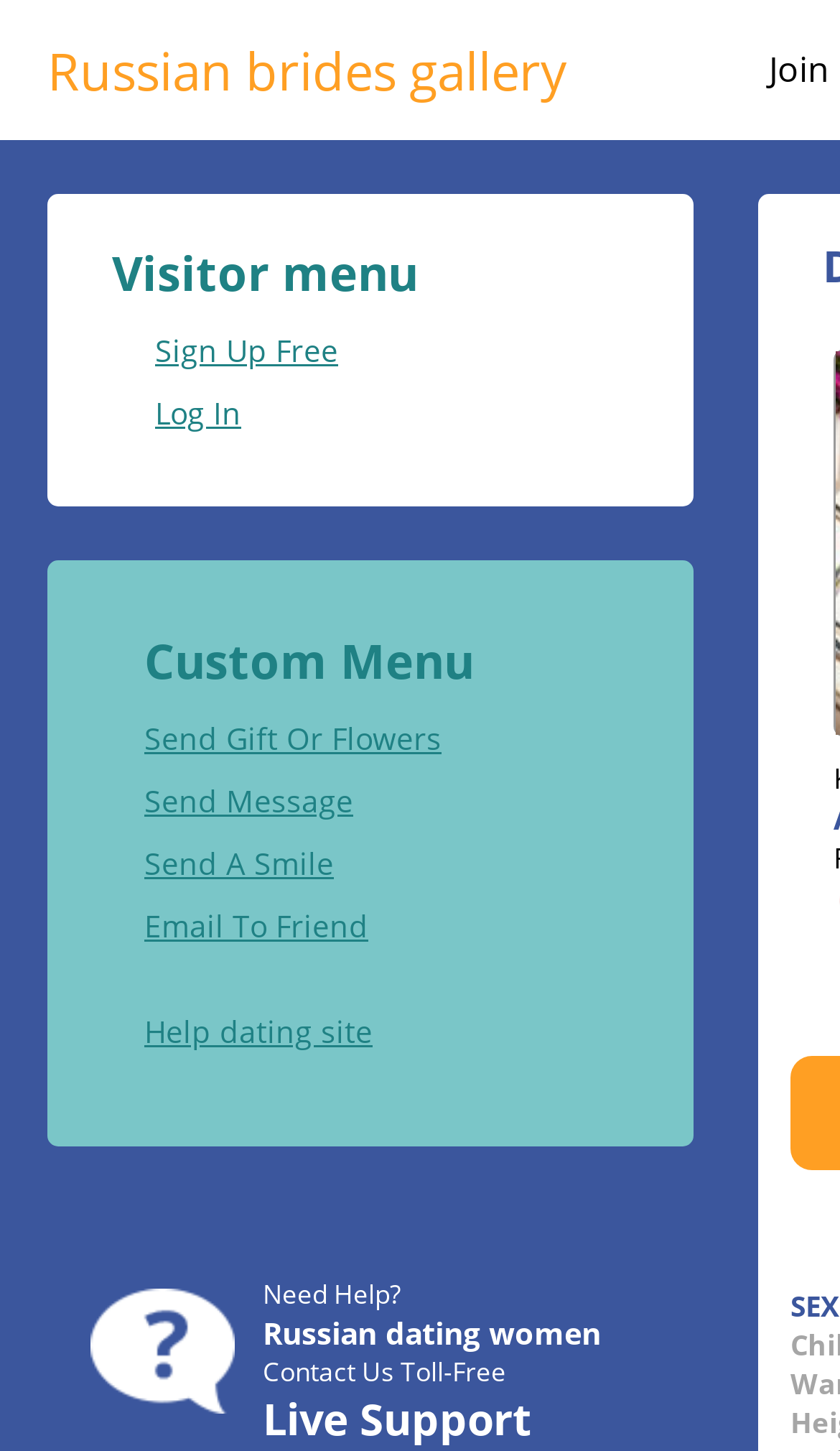What is the occupation of Katerina?
Can you offer a detailed and complete answer to this question?

Based on the webpage content, Katerina is a Russian woman from Vinnitsa, Ukraine, and she mentions that she works as a pharmacist in her introduction.